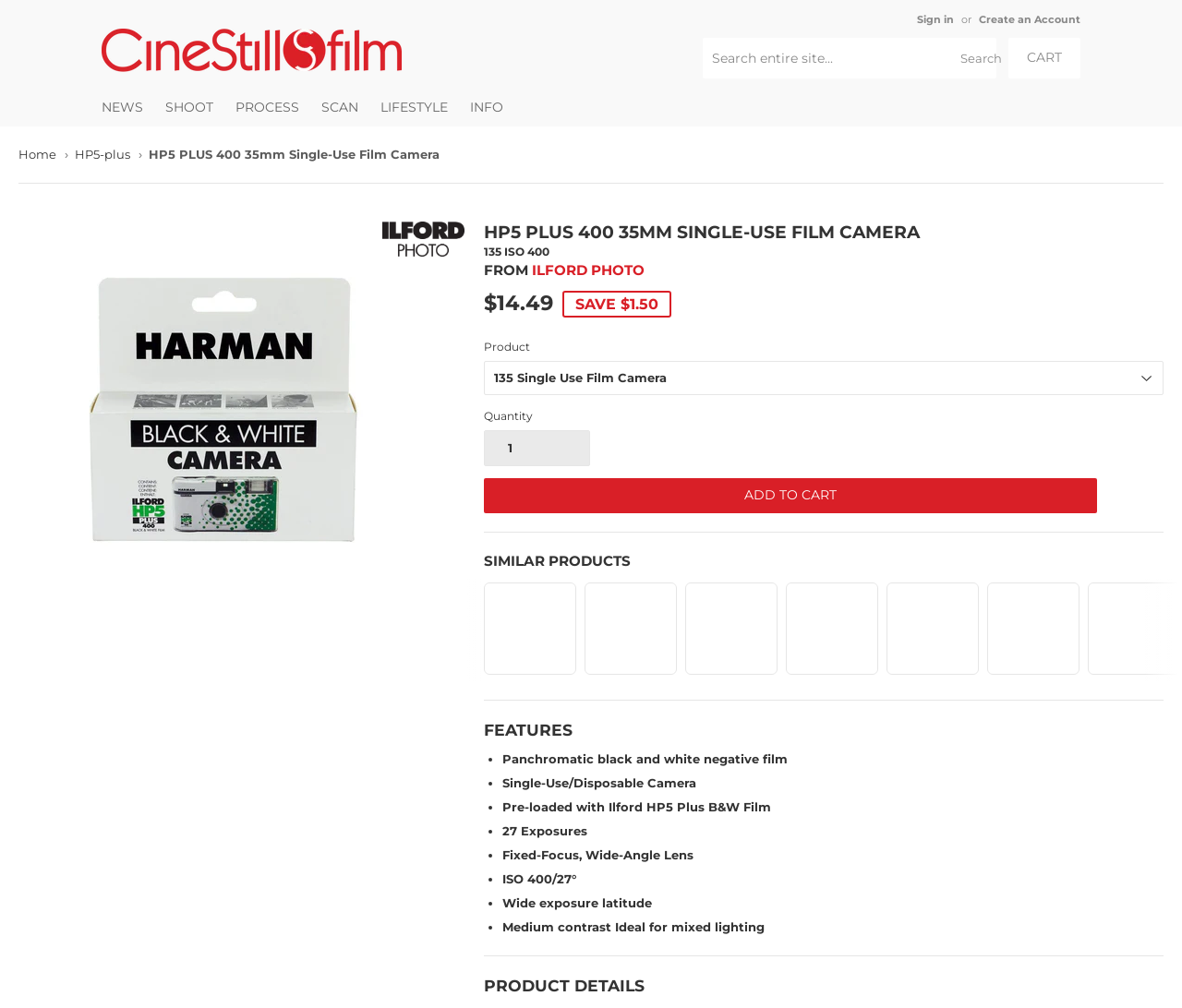Find the bounding box coordinates of the element you need to click on to perform this action: 'View product details'. The coordinates should be represented by four float values between 0 and 1, in the format [left, top, right, bottom].

[0.409, 0.967, 0.984, 0.989]